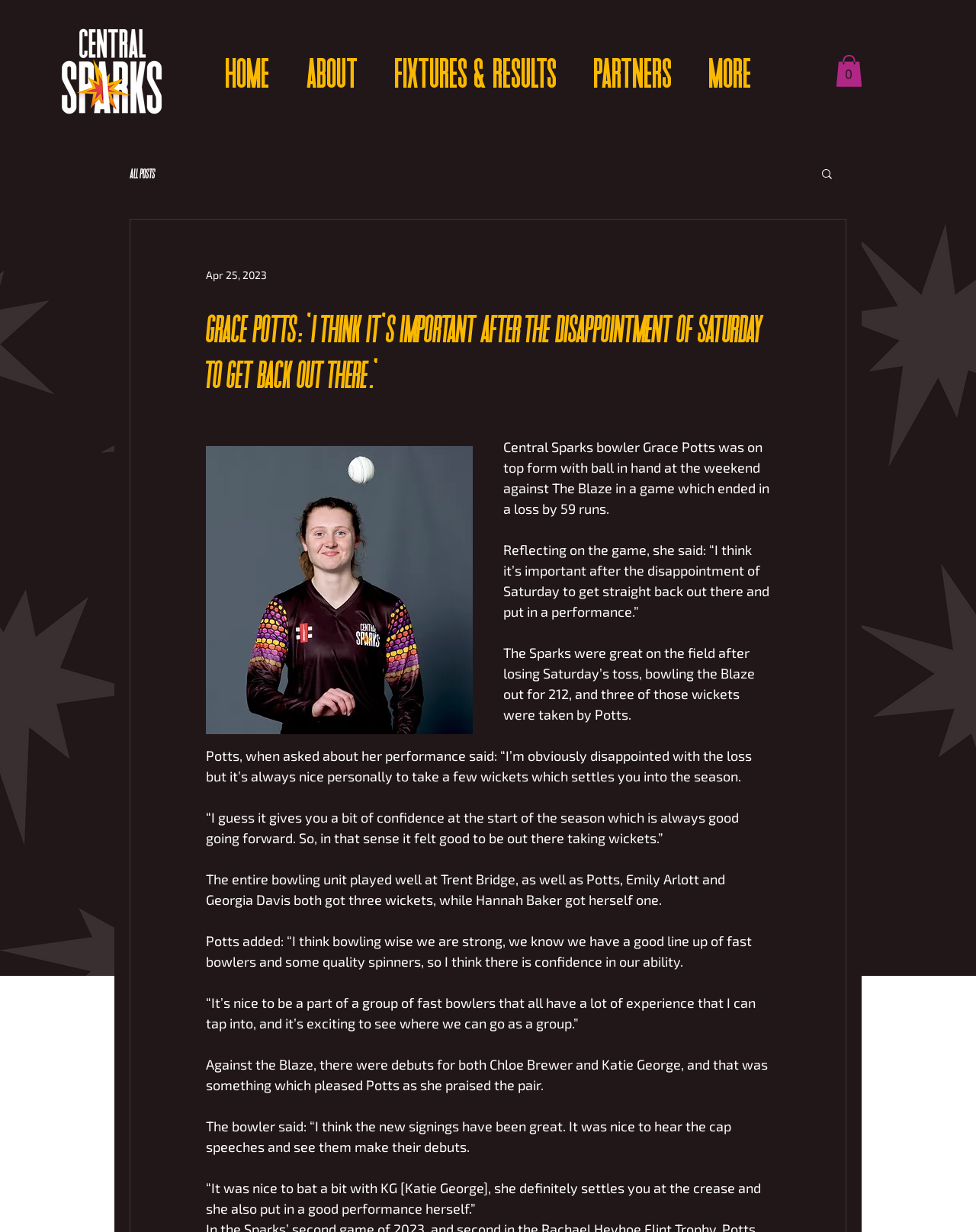Given the element description FIXTURES & RESULTS, identify the bounding box coordinates for the UI element on the webpage screenshot. The format should be (top-left x, top-left y, bottom-right x, bottom-right y), with values between 0 and 1.

[0.385, 0.019, 0.589, 0.097]